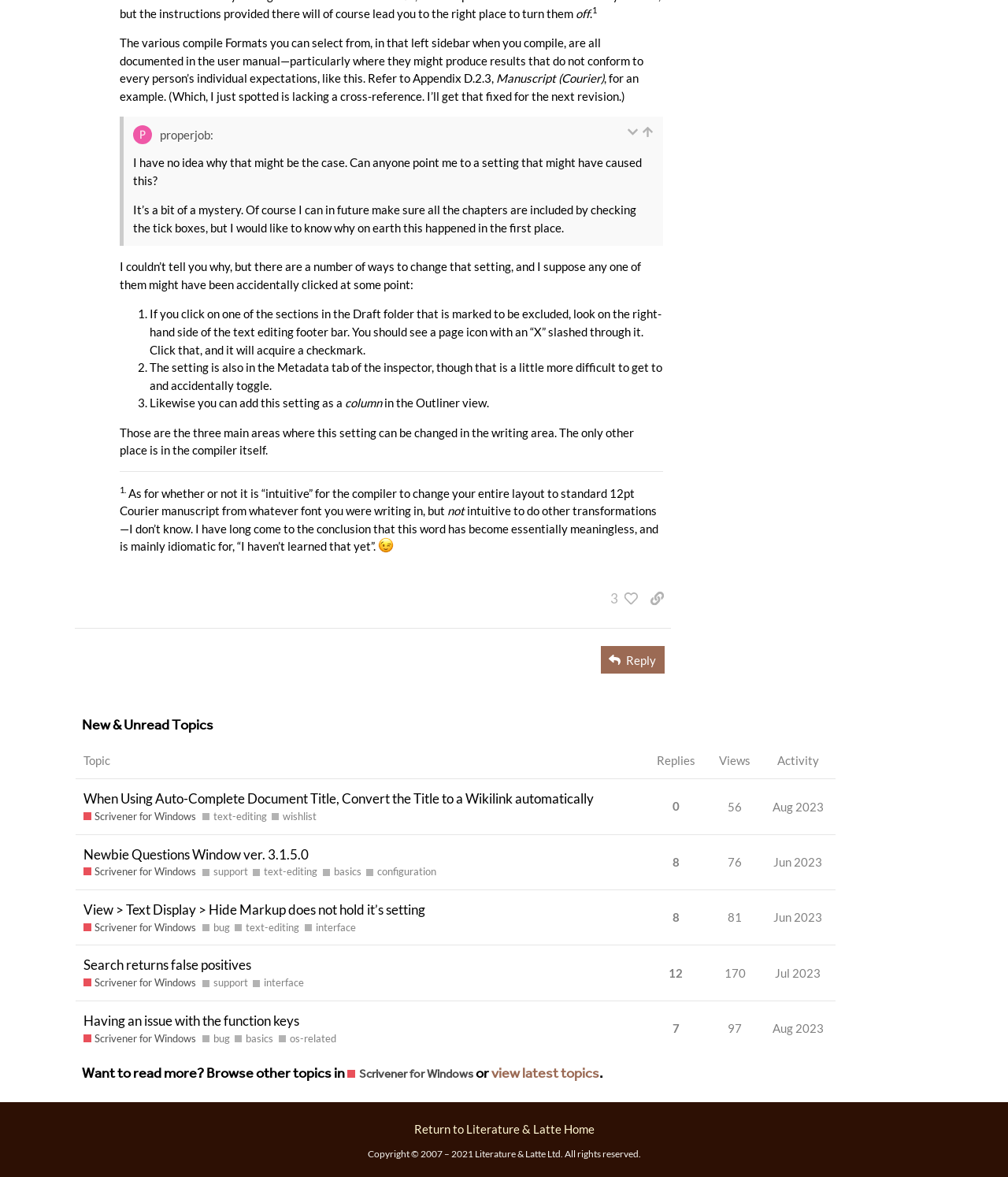Please examine the image and answer the question with a detailed explanation:
How many replies does the second post have?

I looked at the table with the topic list and found the second row. In the second row, there is a gridcell with the text 'This topic has 8 replies', which tells me the number of replies for the second post.